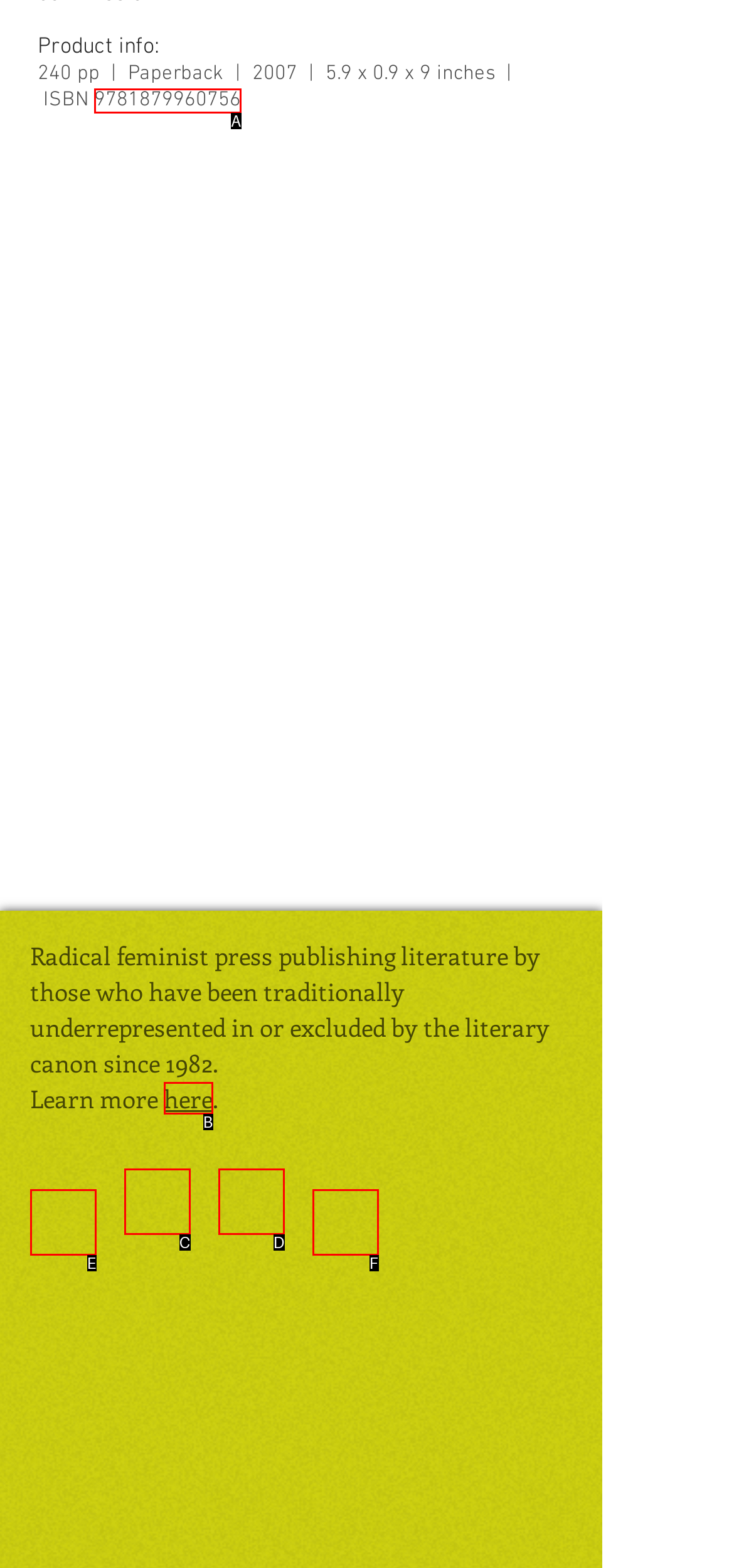Find the option that best fits the description: aria-label="Black Tumblr Icon". Answer with the letter of the option.

C